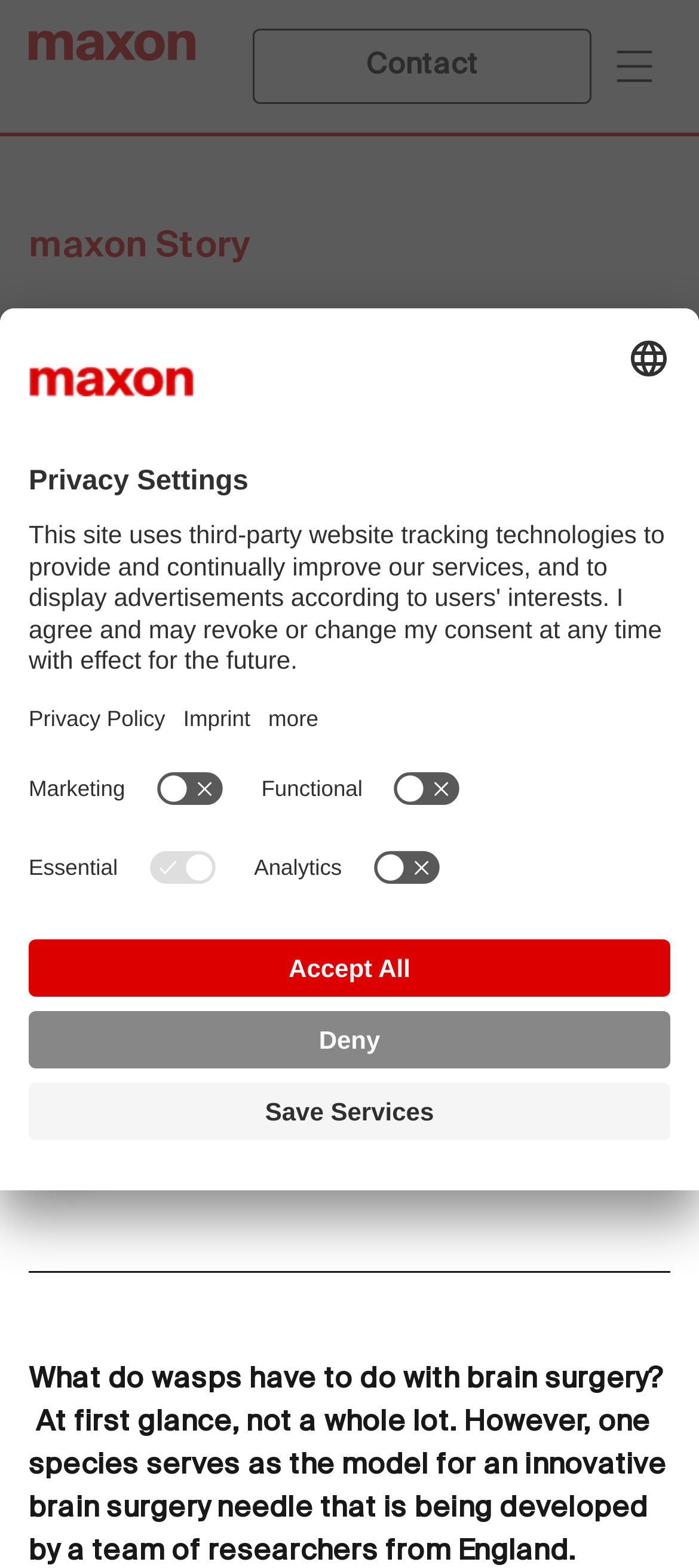Determine the bounding box coordinates for the region that must be clicked to execute the following instruction: "Open Menu".

[0.856, 0.019, 0.959, 0.065]